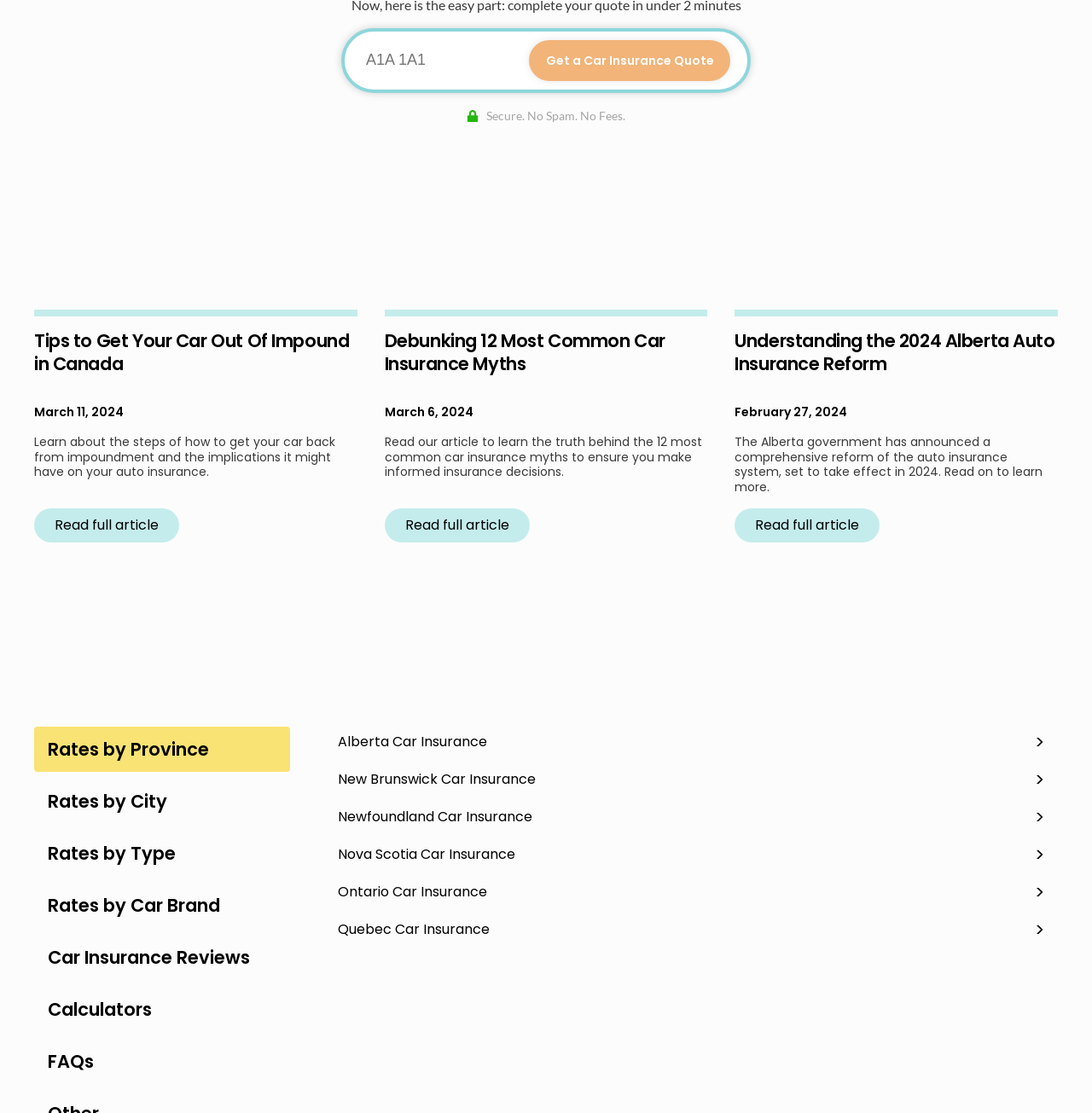Refer to the screenshot and give an in-depth answer to this question: What is the purpose of the textbox?

The textbox is labeled 'A1A 1A1' and is accompanied by a button that says 'Get a Car Insurance Quote', suggesting that the user is supposed to enter their postal code to get a quote.